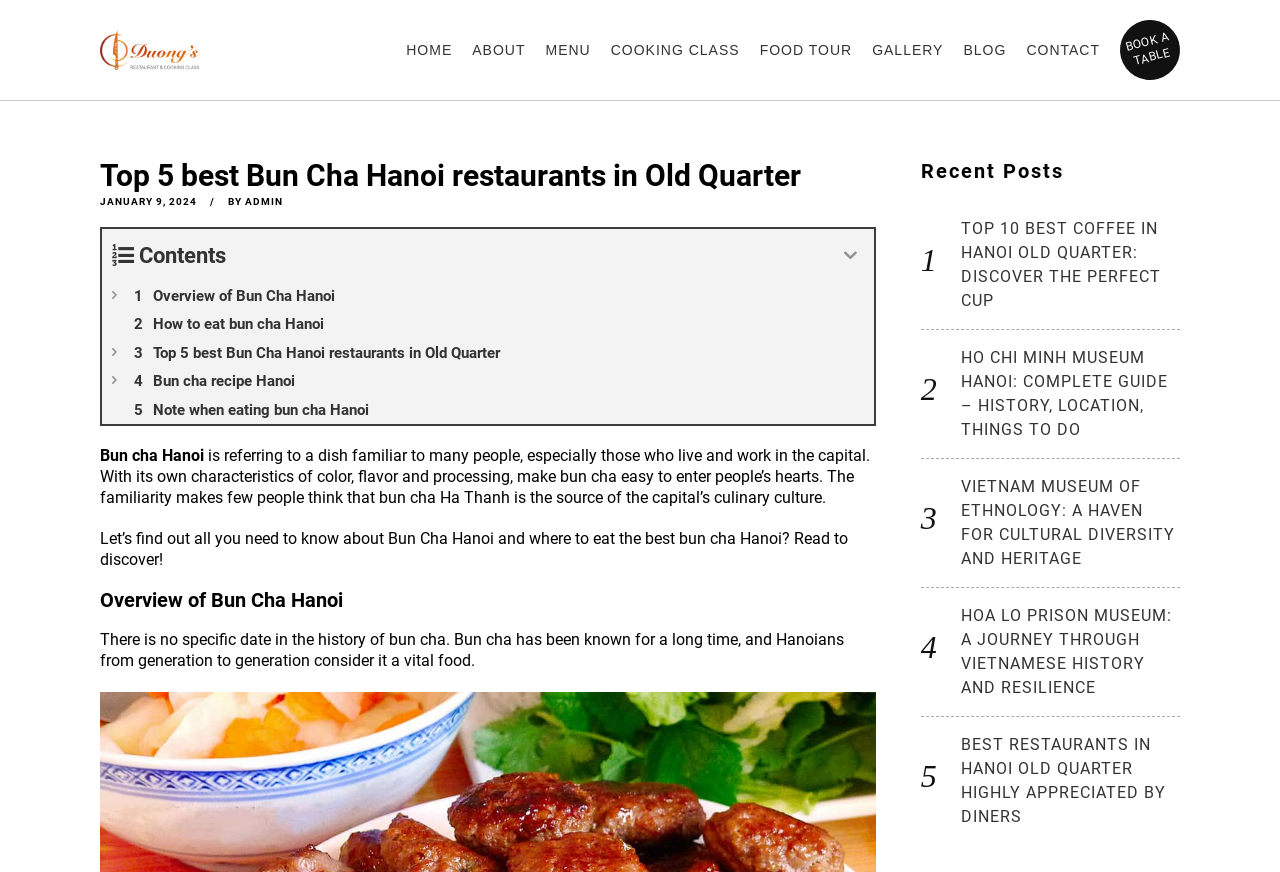Find the bounding box coordinates for the area that must be clicked to perform this action: "Click the 'Top 5 best Bun Cha Hanoi restaurants in Old Quarter' link".

[0.08, 0.389, 0.683, 0.421]